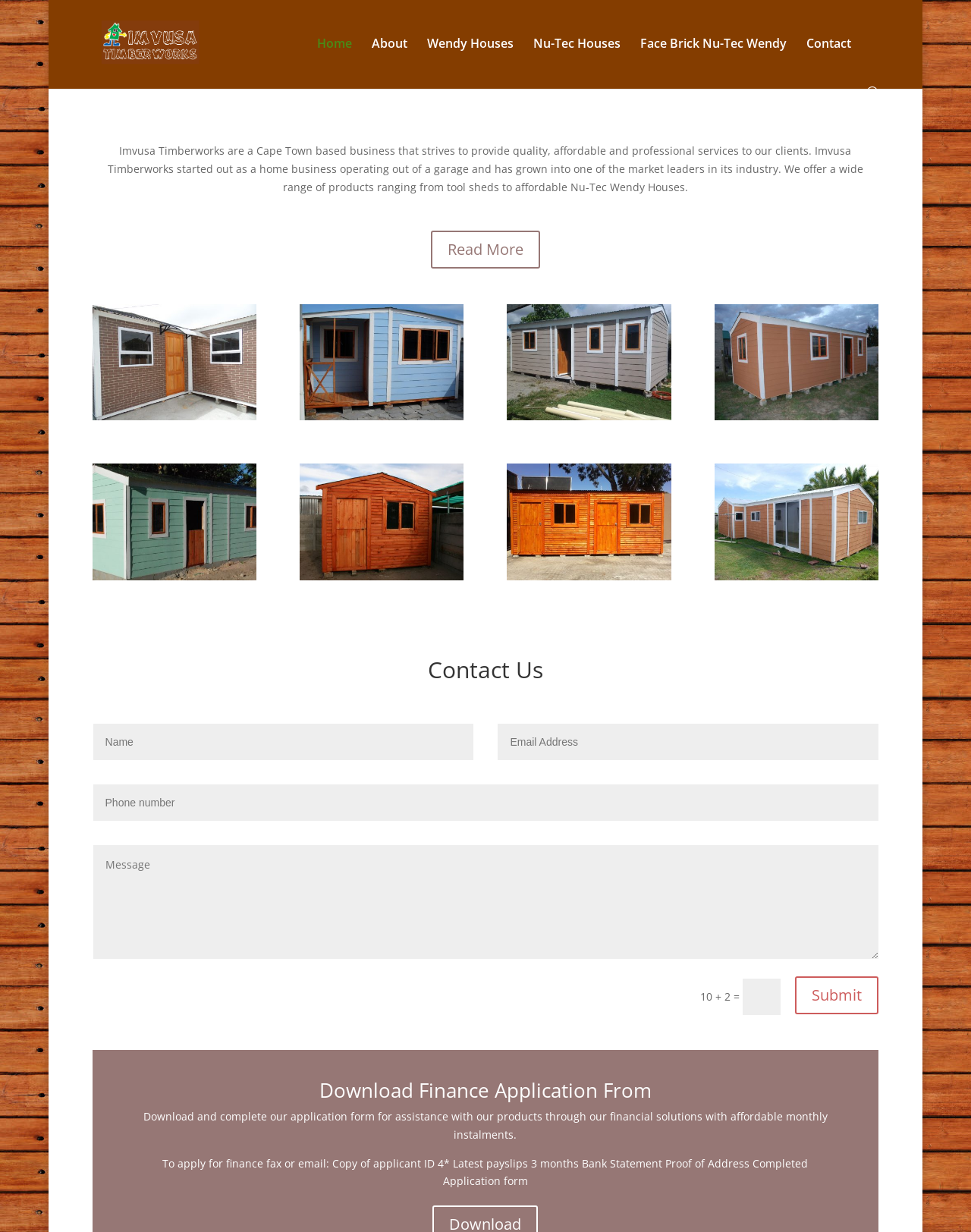Locate the bounding box coordinates of the area you need to click to fulfill this instruction: 'Read more articles by Lee Duigon'. The coordinates must be in the form of four float numbers ranging from 0 to 1: [left, top, right, bottom].

None